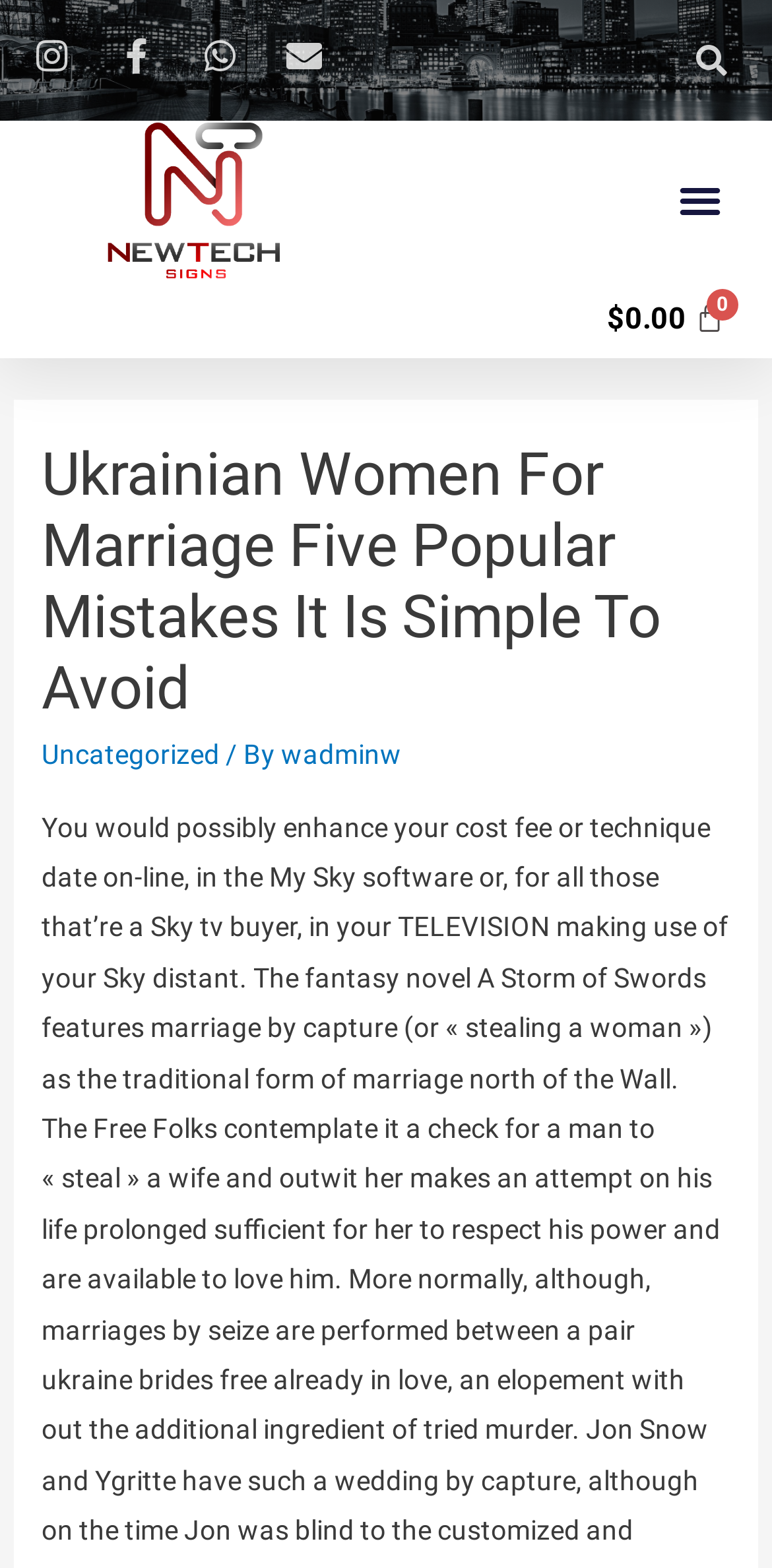Based on the image, provide a detailed and complete answer to the question: 
How many links are in the top navigation bar?

I counted the number of link elements in the top navigation bar, which are located at the top of the webpage with y-coordinates ranging from 0.022 to 0.055. There are 5 links in total.